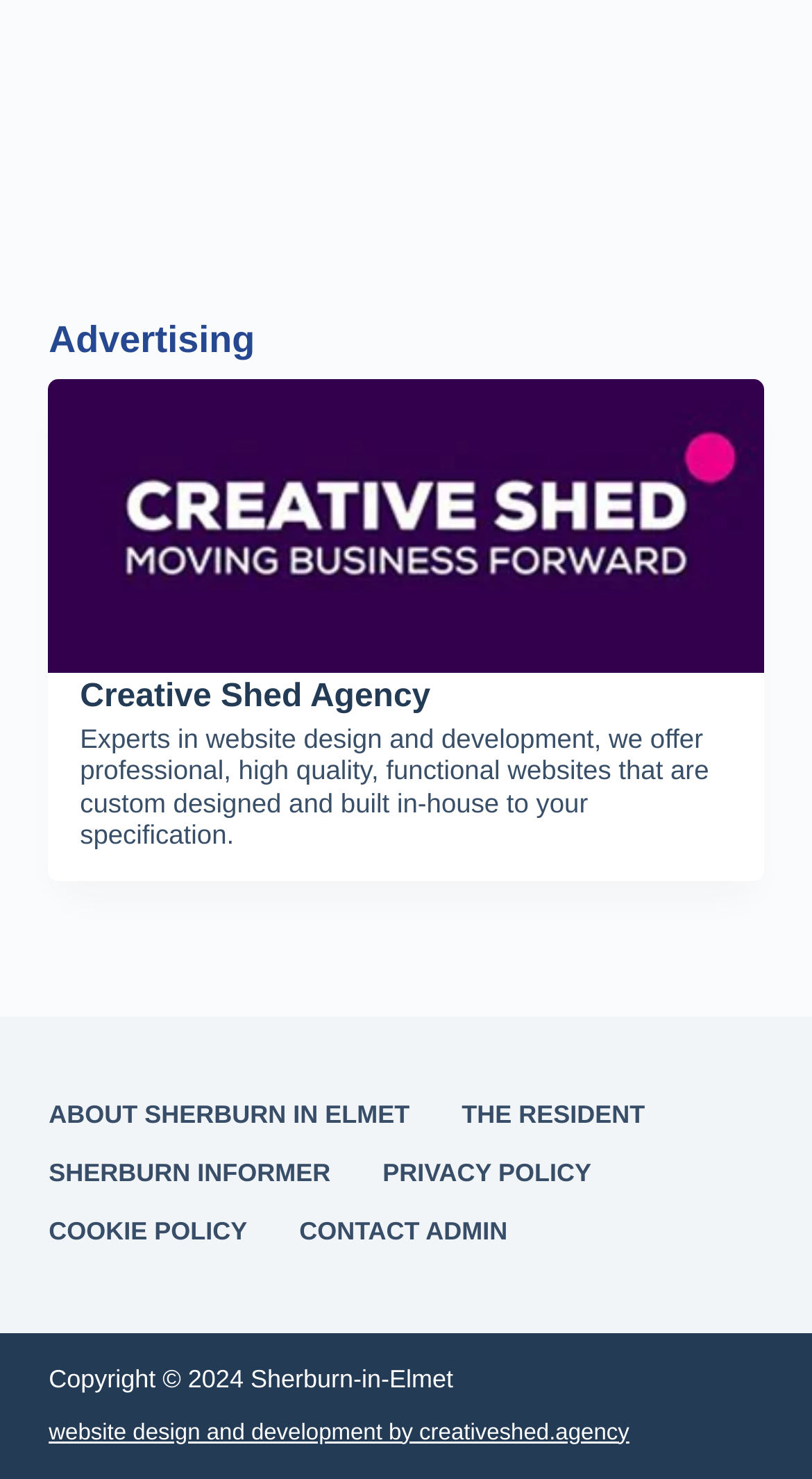Identify the bounding box for the UI element described as: "Cookie Policy". Ensure the coordinates are four float numbers between 0 and 1, formatted as [left, top, right, bottom].

[0.028, 0.823, 0.337, 0.845]